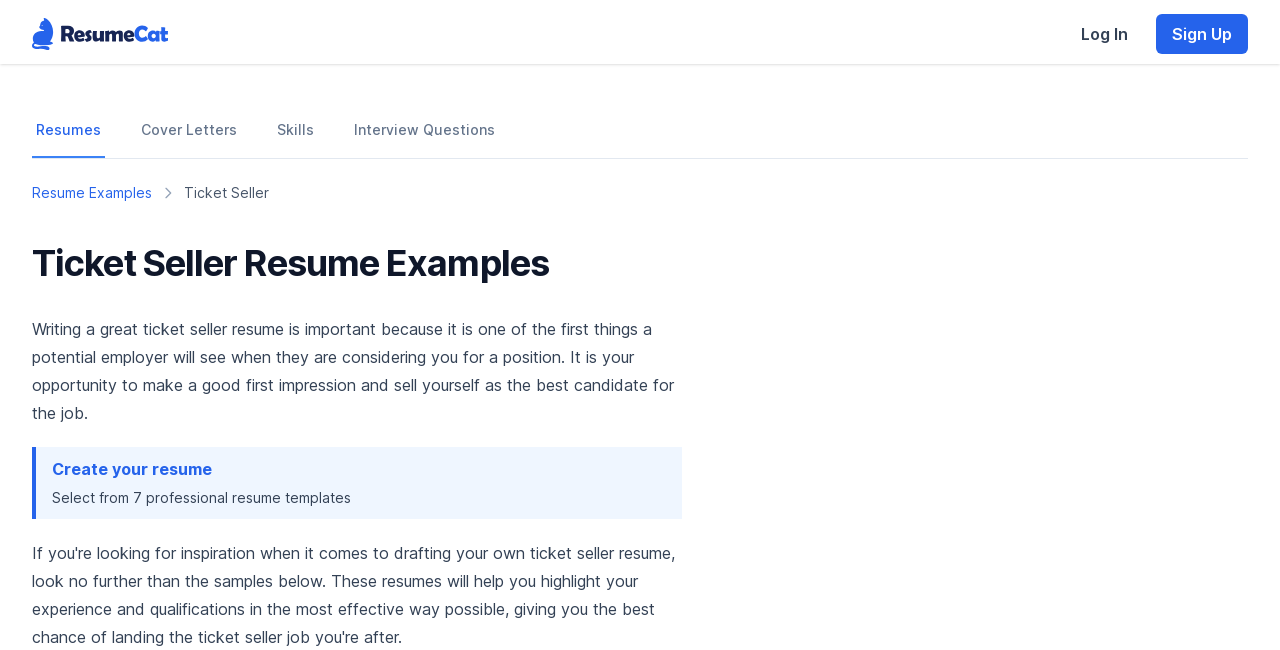Highlight the bounding box of the UI element that corresponds to this description: "Interview Questions".

[0.273, 0.16, 0.39, 0.243]